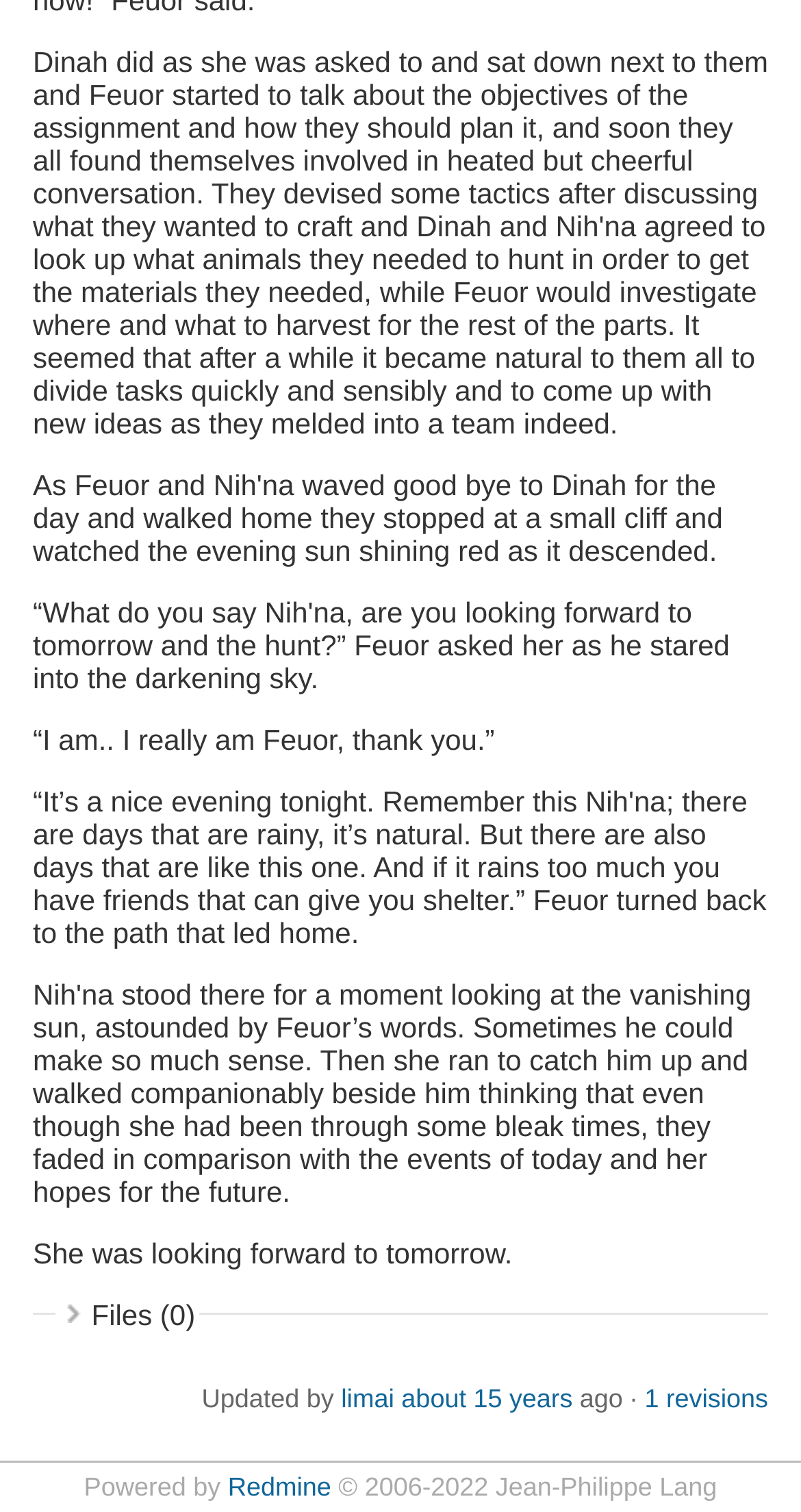Please give a succinct answer to the question in one word or phrase:
How long ago was the file updated?

about 15 years